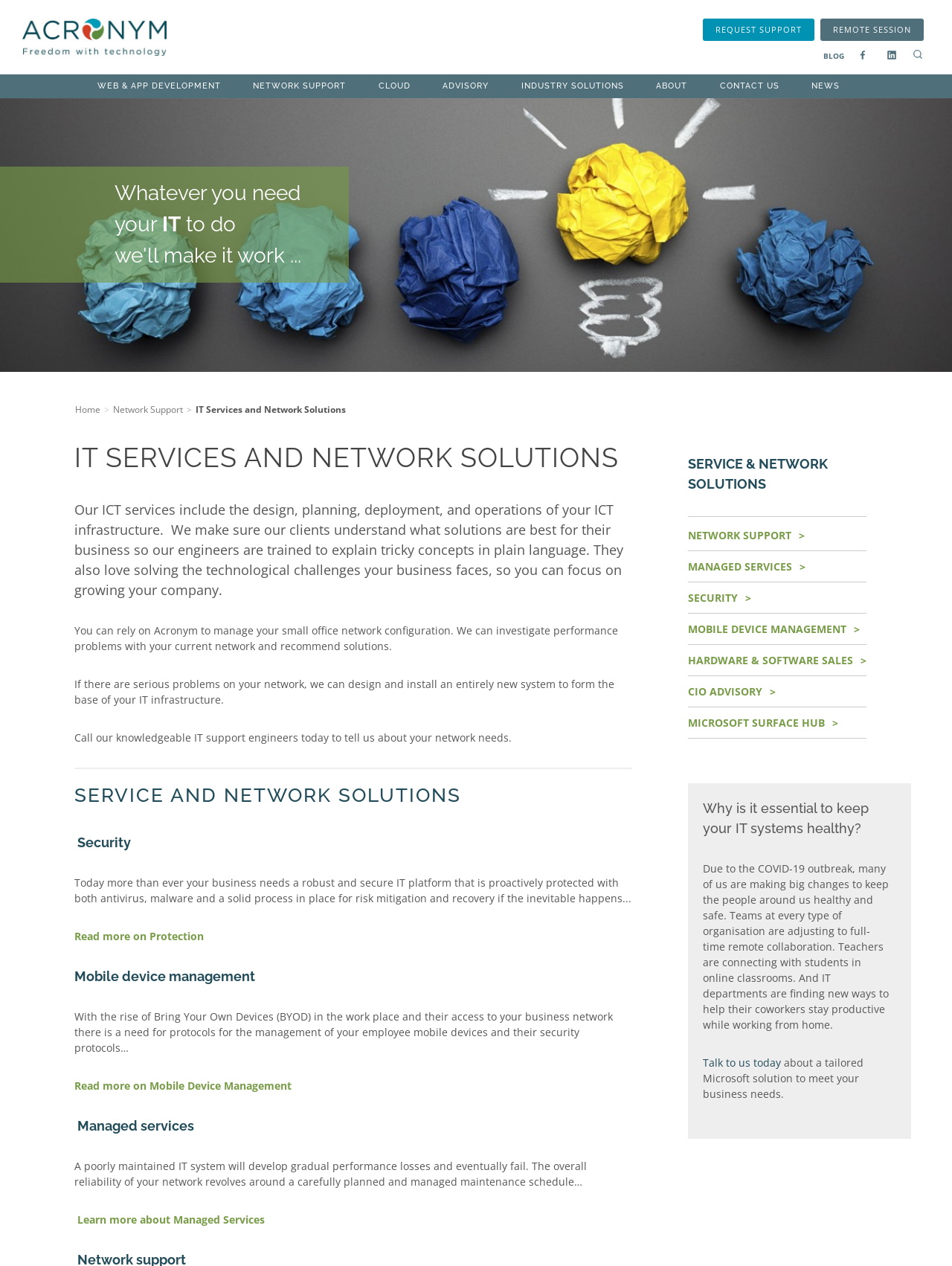How can customers contact the company?
Provide a short answer using one word or a brief phrase based on the image.

By calling the IT support engineers